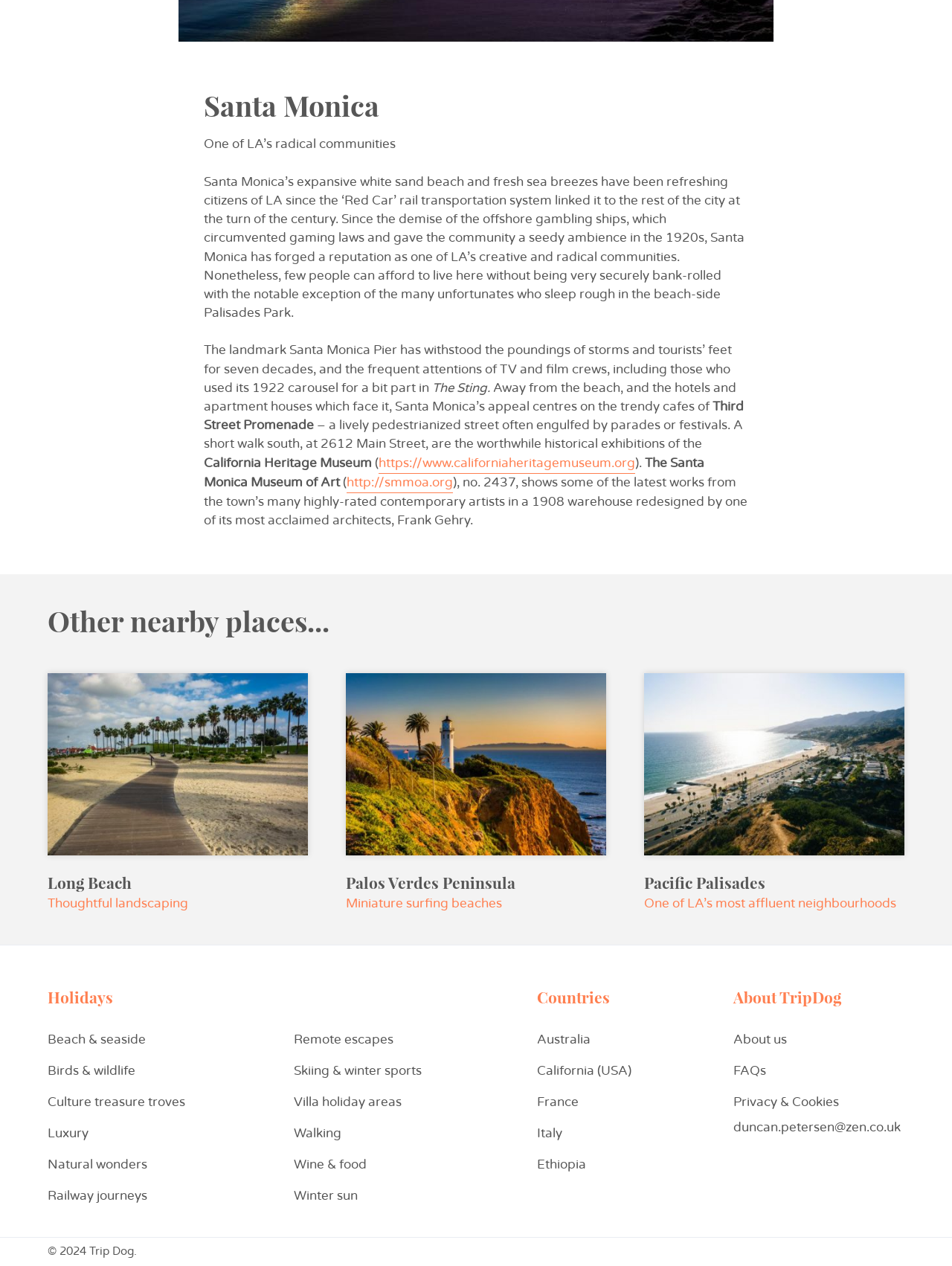Determine the bounding box coordinates for the UI element with the following description: "Natural wonders". The coordinates should be four float numbers between 0 and 1, represented as [left, top, right, bottom].

[0.05, 0.908, 0.296, 0.933]